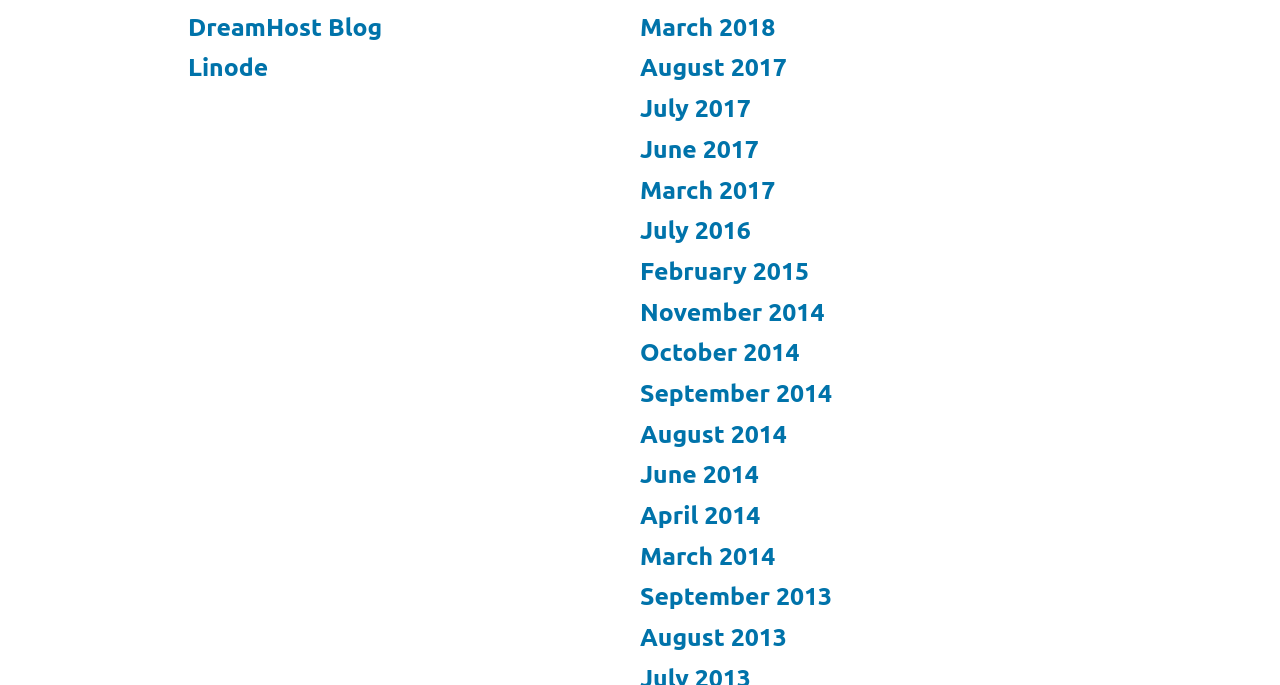Provide the bounding box coordinates for the UI element that is described by this text: "Linode". The coordinates should be in the form of four float numbers between 0 and 1: [left, top, right, bottom].

[0.147, 0.078, 0.209, 0.119]